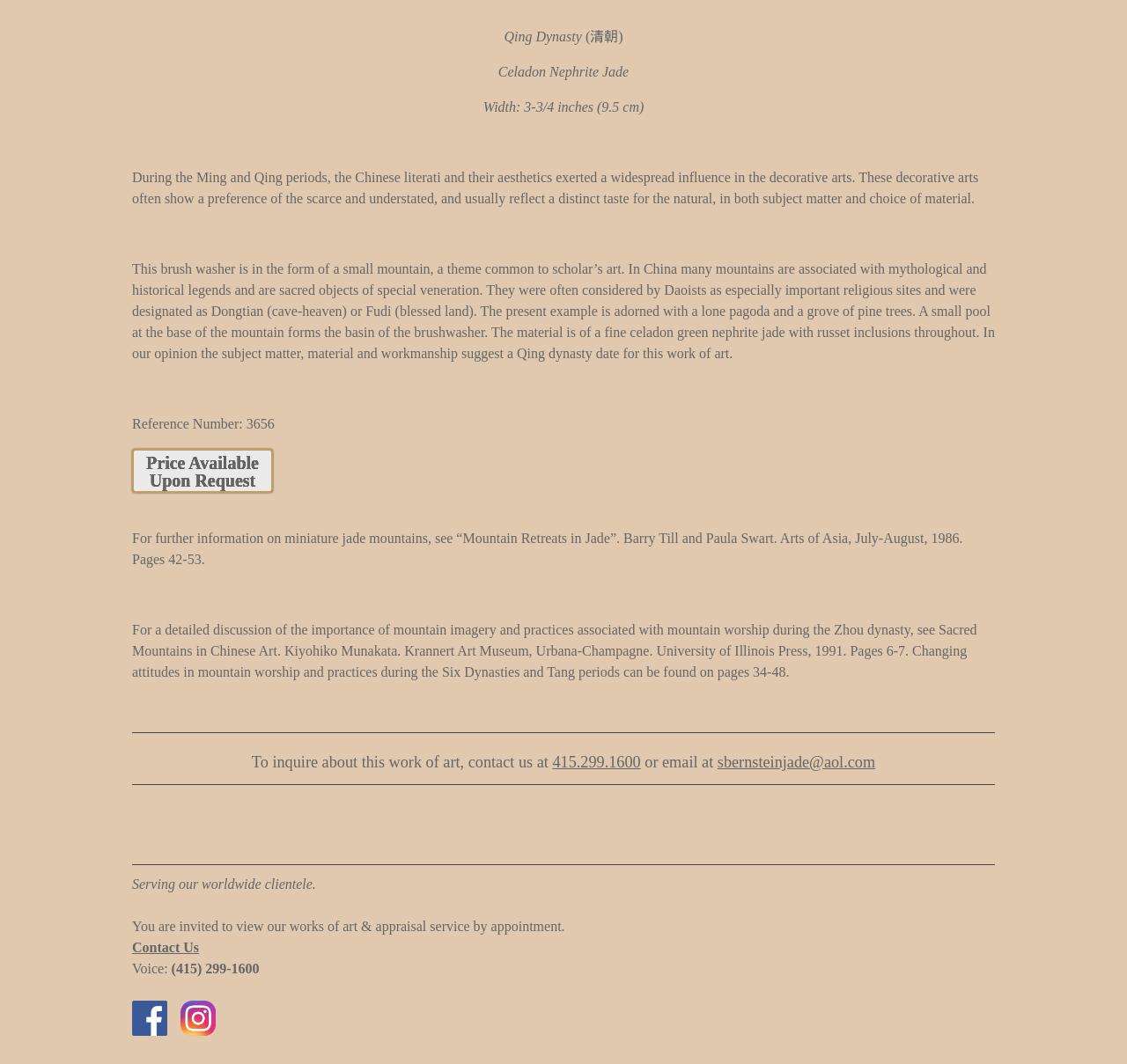With reference to the image, please provide a detailed answer to the following question: What is the theme of the brush washer?

I found the answer by reading the description of the brush washer, which states that 'This brush washer is in the form of a small mountain, a theme common to scholar’s art.'